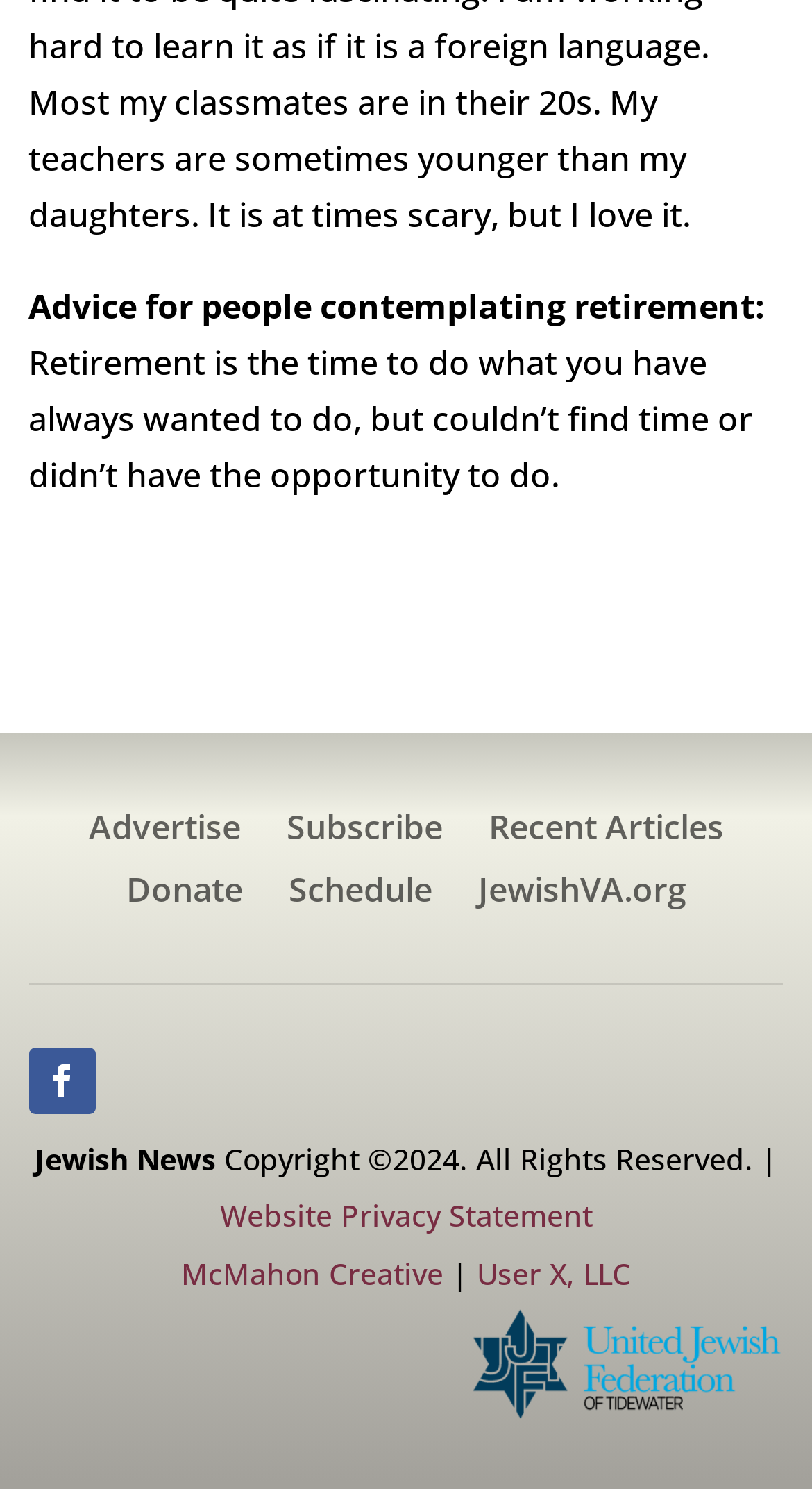Provide the bounding box coordinates of the HTML element this sentence describes: "Website Privacy Statement". The bounding box coordinates consist of four float numbers between 0 and 1, i.e., [left, top, right, bottom].

[0.271, 0.803, 0.729, 0.83]